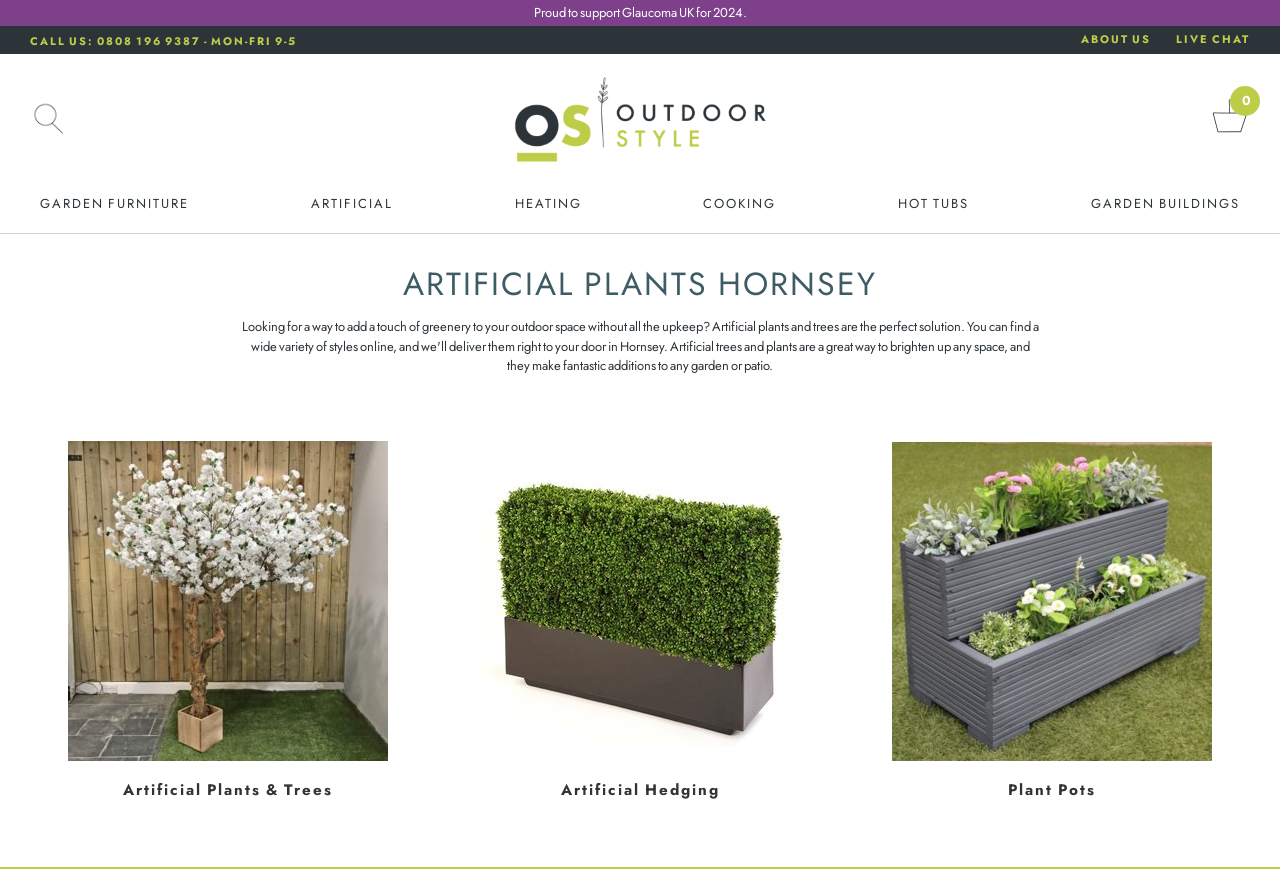Identify the bounding box for the UI element described as: "Artificial Plants & Trees". The coordinates should be four float numbers between 0 and 1, i.e., [left, top, right, bottom].

[0.096, 0.897, 0.26, 0.922]